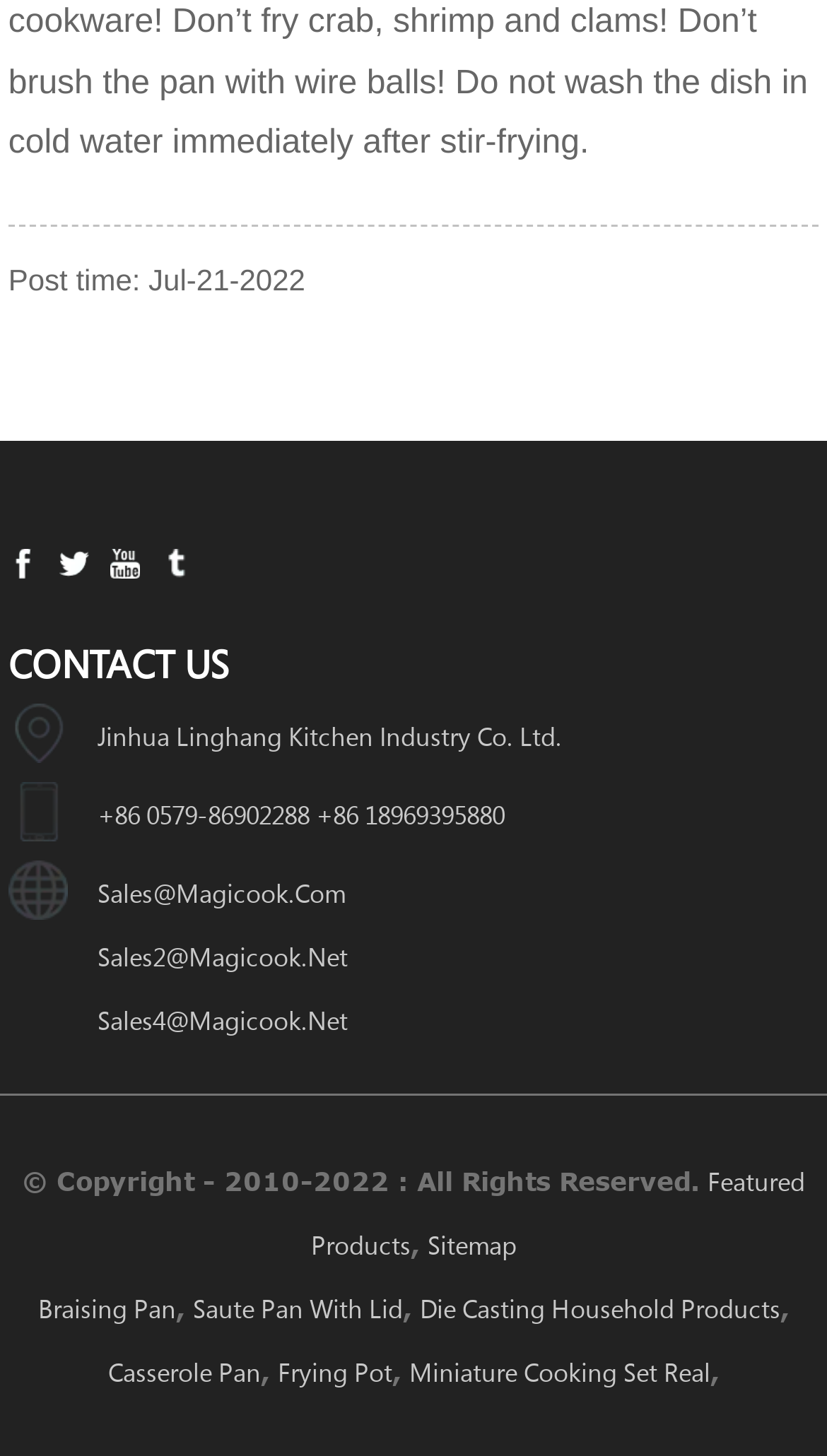What is the copyright year range?
Please provide a comprehensive and detailed answer to the question.

The copyright year range can be found in the StaticText element with the text '© Copyright - 2010-2022 : All Rights Reserved.' which is located at the coordinates [0.027, 0.801, 0.855, 0.821].